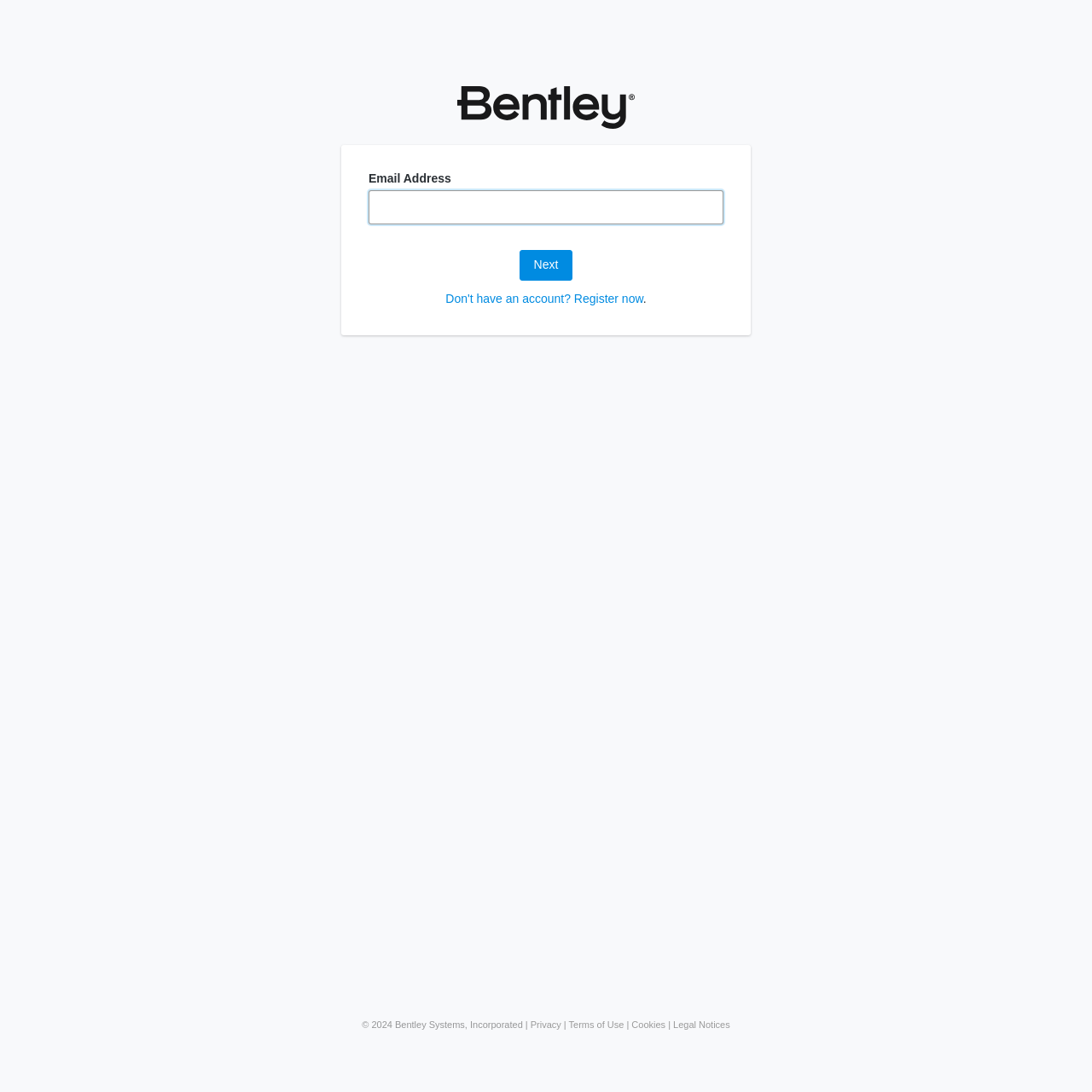Predict the bounding box of the UI element based on the description: "alt="[Picture]"". The coordinates should be four float numbers between 0 and 1, formatted as [left, top, right, bottom].

None